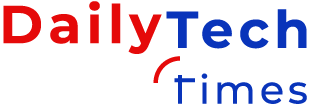Give a concise answer using only one word or phrase for this question:
What is the color of the word 'times' in the logo?

Blue